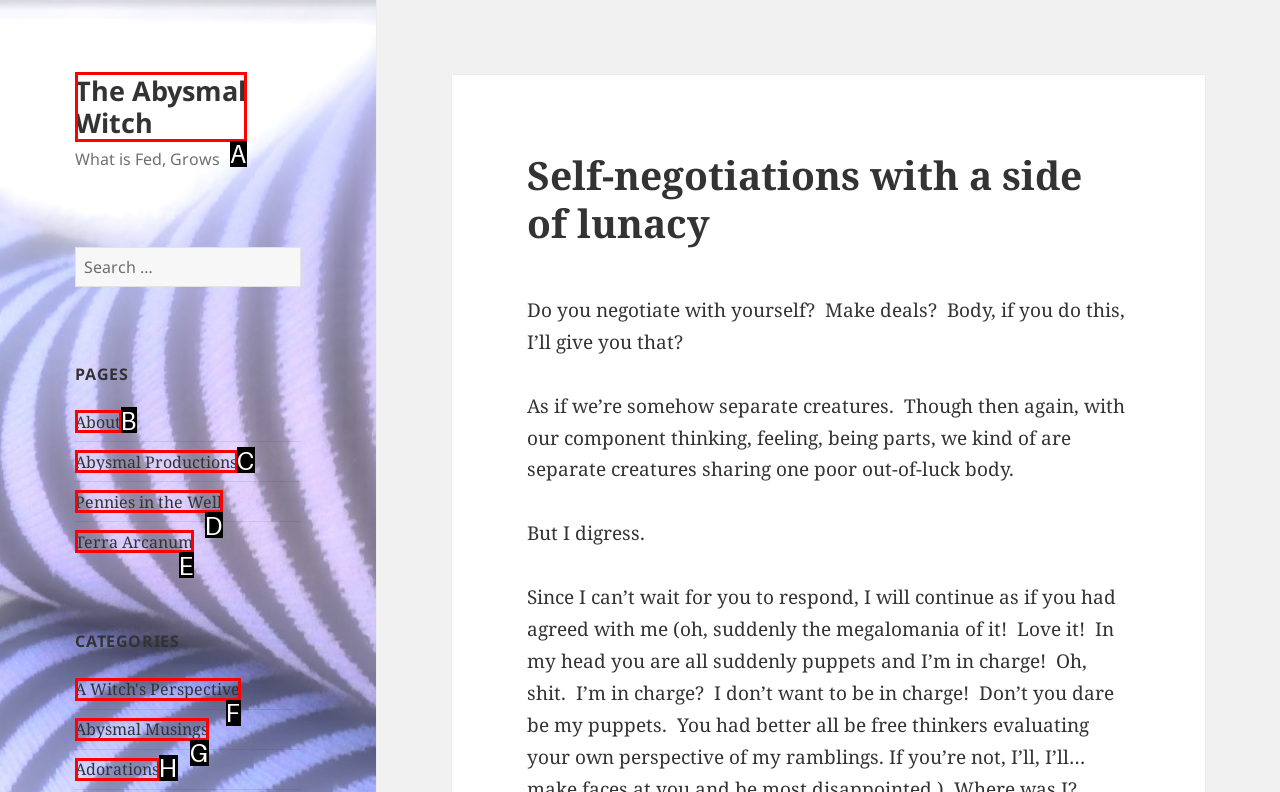Determine the letter of the element you should click to carry out the task: Visit Terra Arcanum
Answer with the letter from the given choices.

E